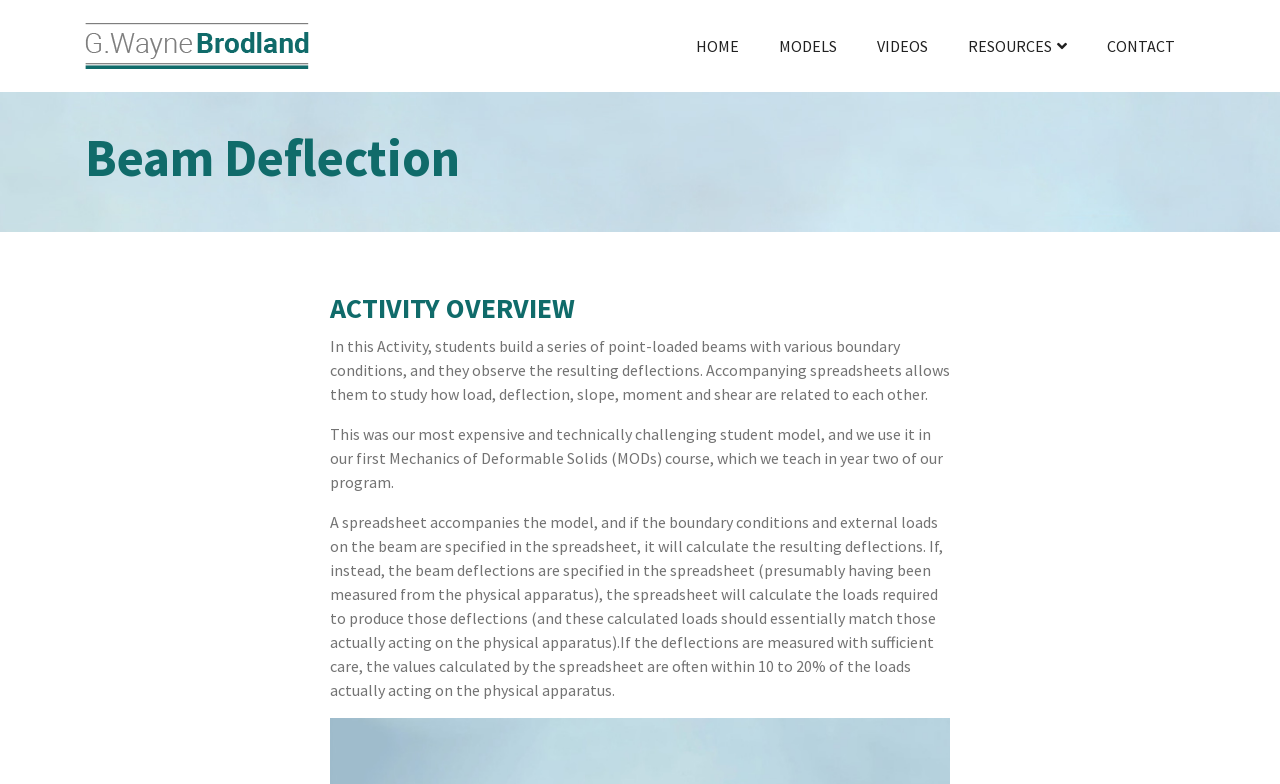Please answer the following question as detailed as possible based on the image: 
How accurate are the calculated loads compared to the actual loads?

According to the text, if the deflections are measured with sufficient care, the values calculated by the spreadsheet are often within 10 to 20% of the loads actually acting on the physical apparatus.